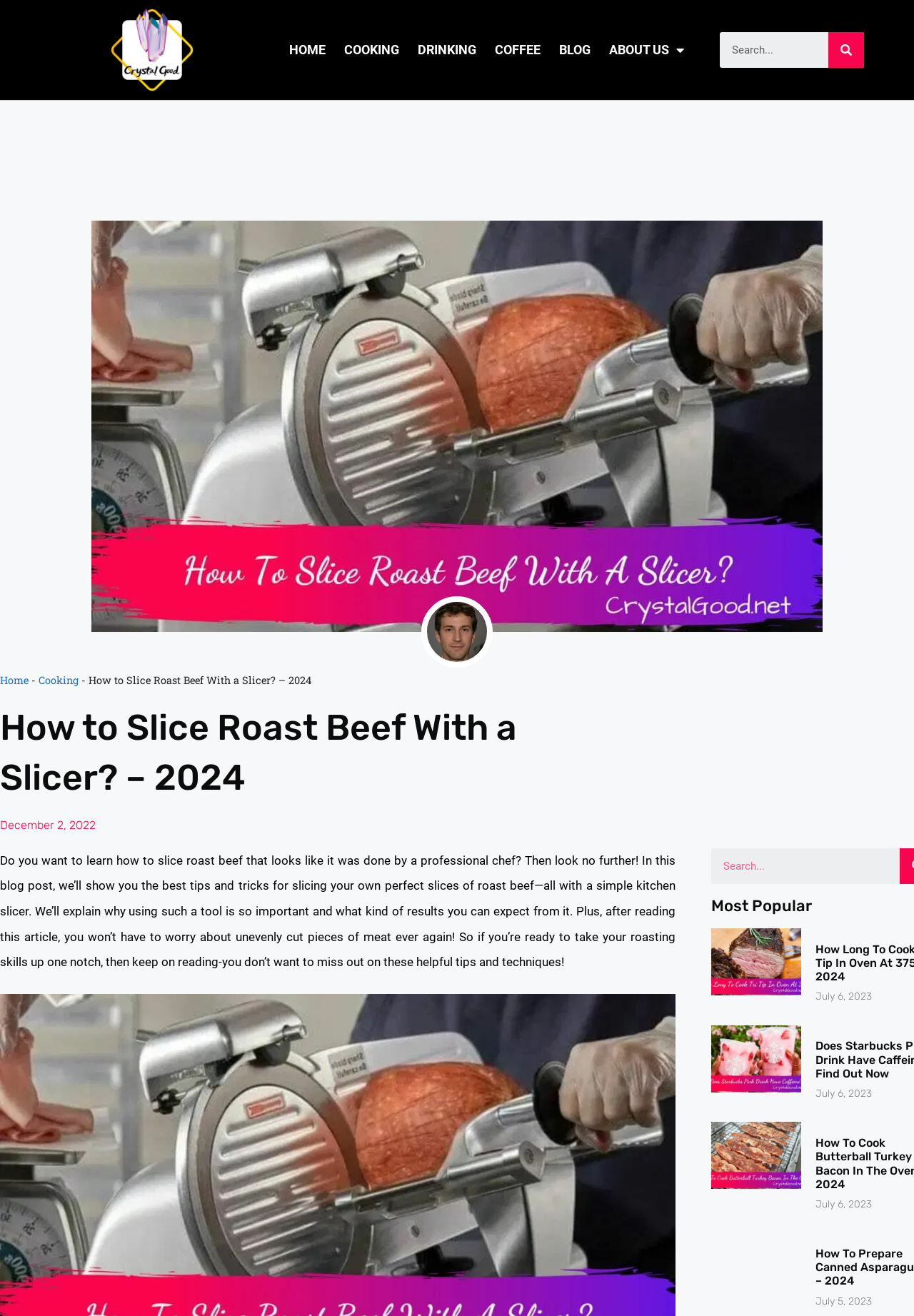Find the bounding box coordinates of the element to click in order to complete the given instruction: "Search for something."

[0.788, 0.024, 0.945, 0.052]